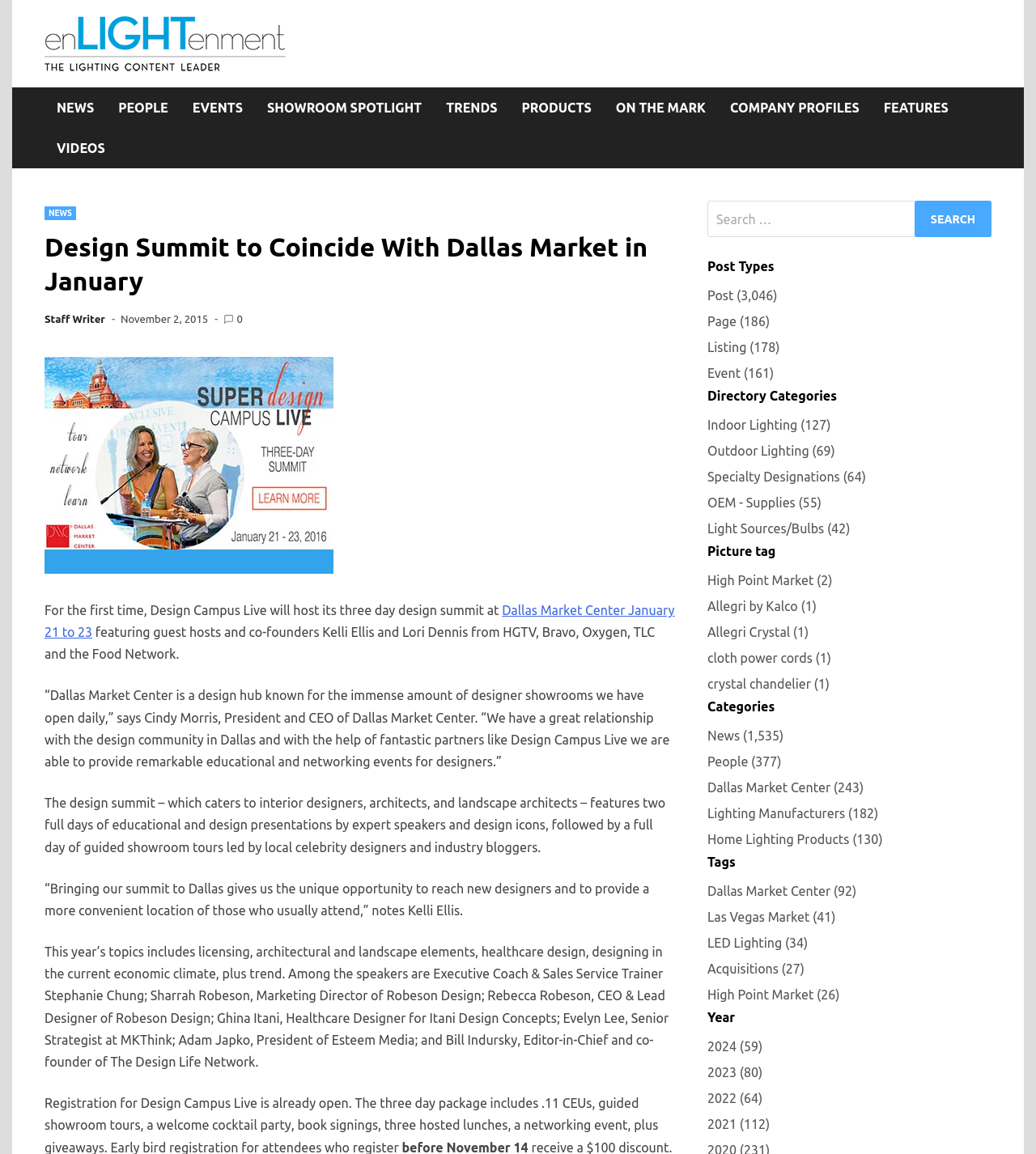Who is the President and CEO of Dallas Market Center?
Answer the question with a detailed explanation, including all necessary information.

The President and CEO of Dallas Market Center can be found in the text '“Dallas Market Center is a design hub known for the immense amount of designer showrooms we have open daily,” says Cindy Morris, President and CEO of Dallas Market Center.' which mentions that Cindy Morris is the President and CEO of Dallas Market Center.